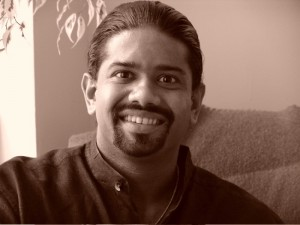What is the tone of the photograph?
Answer with a single word or phrase, using the screenshot for reference.

Sepia